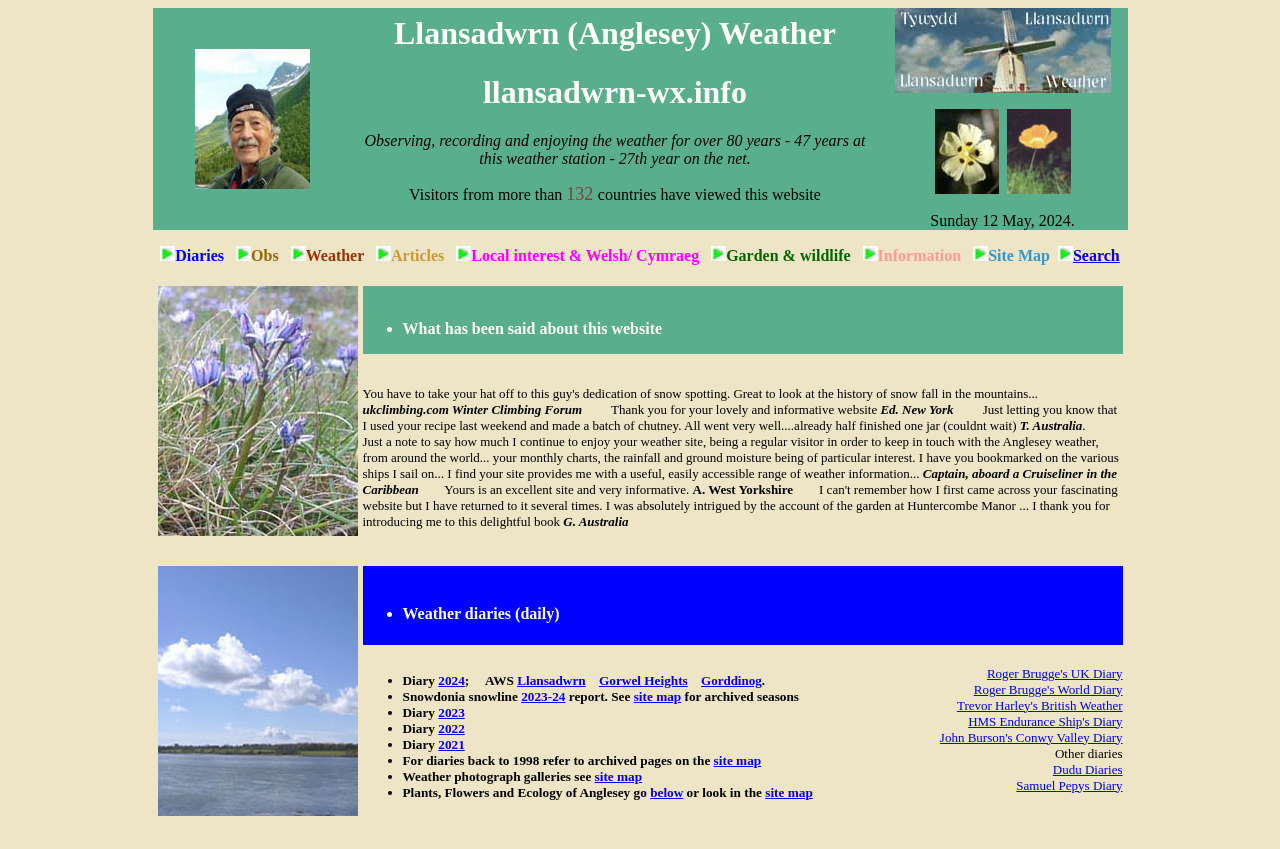Based on the description "Gorddinog", find the bounding box of the specified UI element.

[0.548, 0.793, 0.595, 0.81]